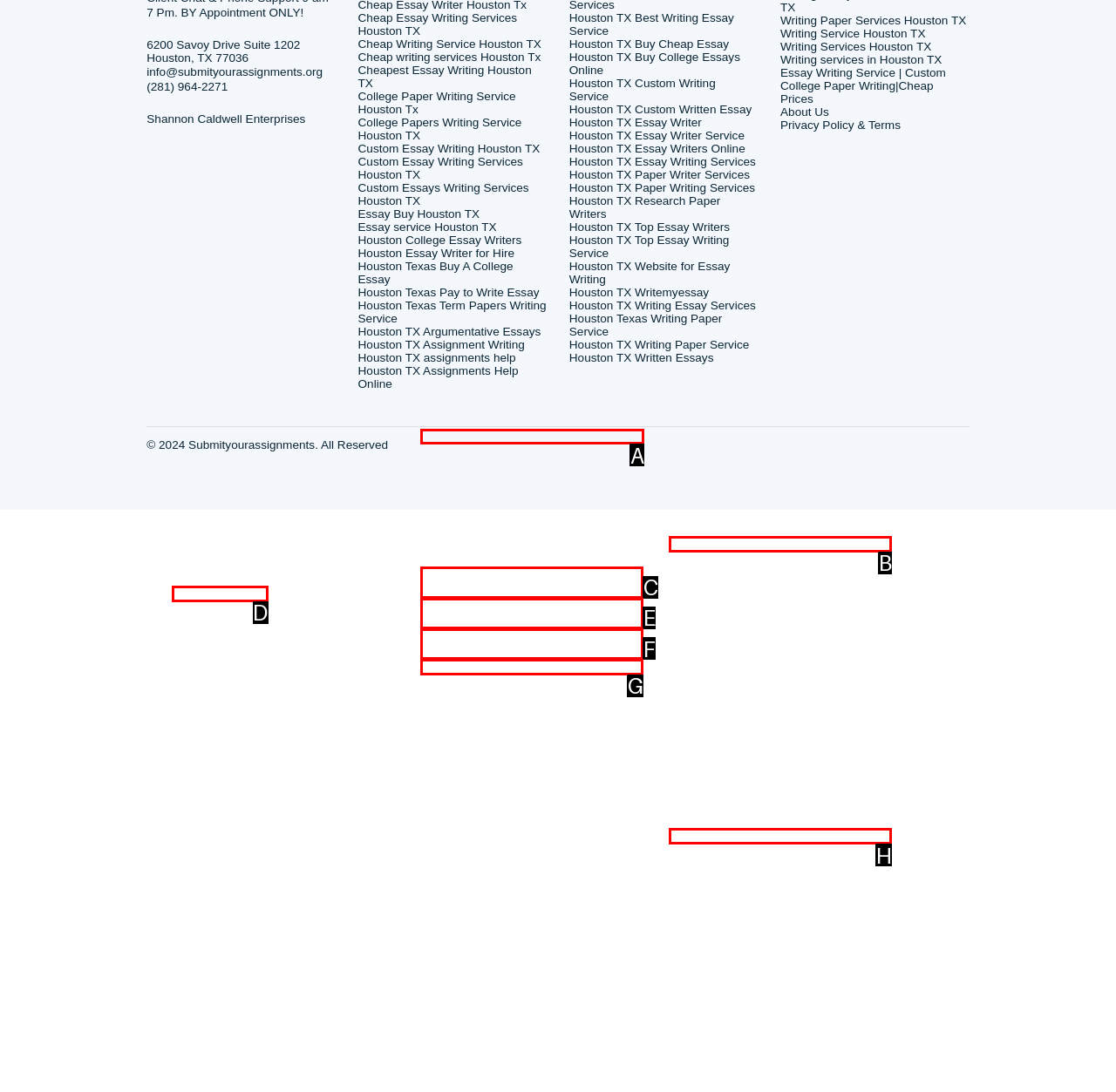Choose the letter of the option you need to click to Click 'Buy a Essay Houston TX'. Answer with the letter only.

A